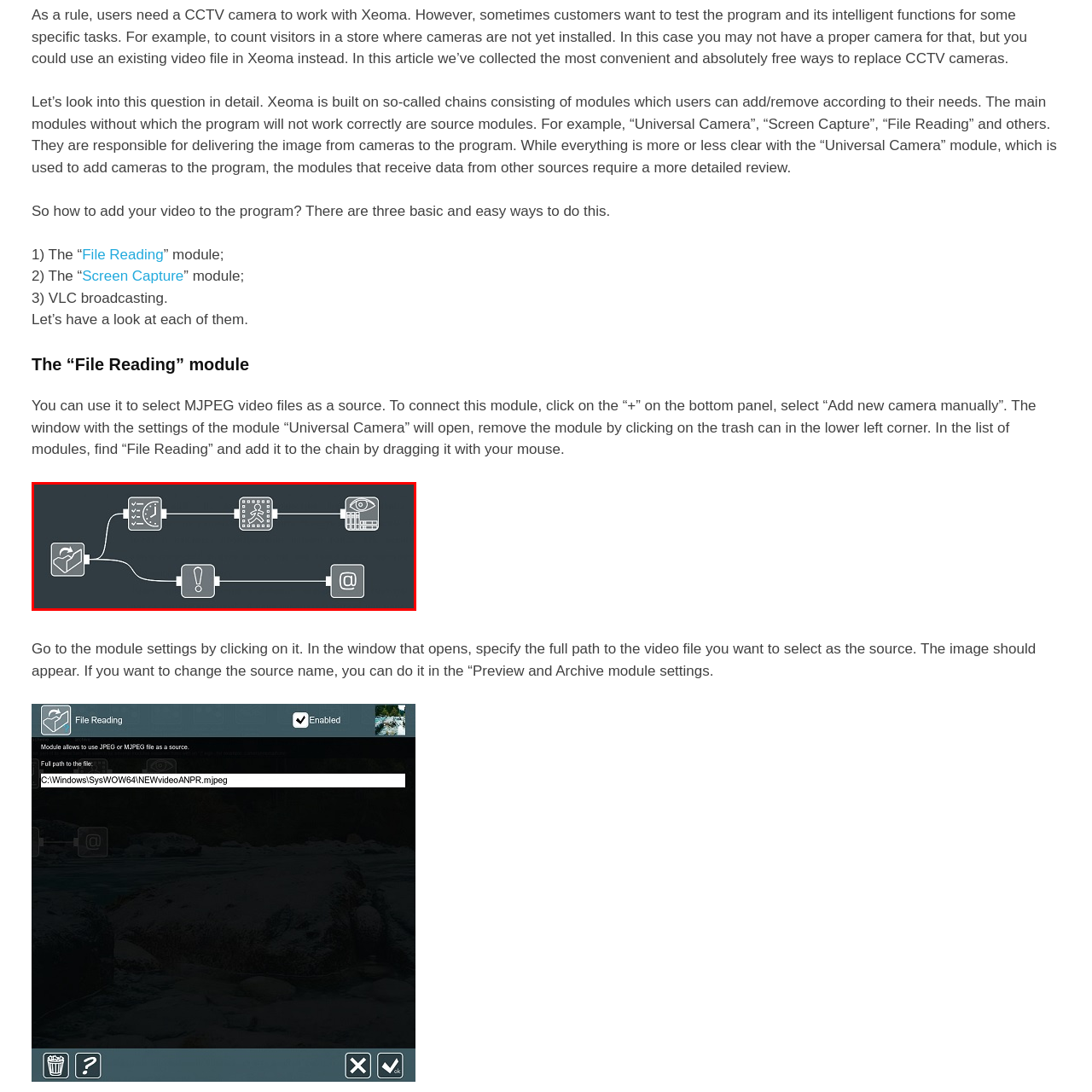Generate a comprehensive caption for the image that is marked by the red border.

The image illustrates a flowchart-like diagram that represents a chain configuration for the "File Reading" module in the Xeoma video management software. This diagram includes various icons, each symbolizing different functions or components of the system. 

The icons appear interconnected by lines, suggesting a sequence of operations or relationships between the modules. Notably, the layout indicates how the "File Reading" module can be integrated into the Xeoma system, which allows users to utilize video files as sources for surveillance purposes. 

This visual representation helps users understand the modular structure of Xeoma, highlighting the ease of managing video content without the need for physical CCTV cameras. It serves as a practical guide for setting up video input through available digital files, enhancing the flexibility and capabilities of the software.